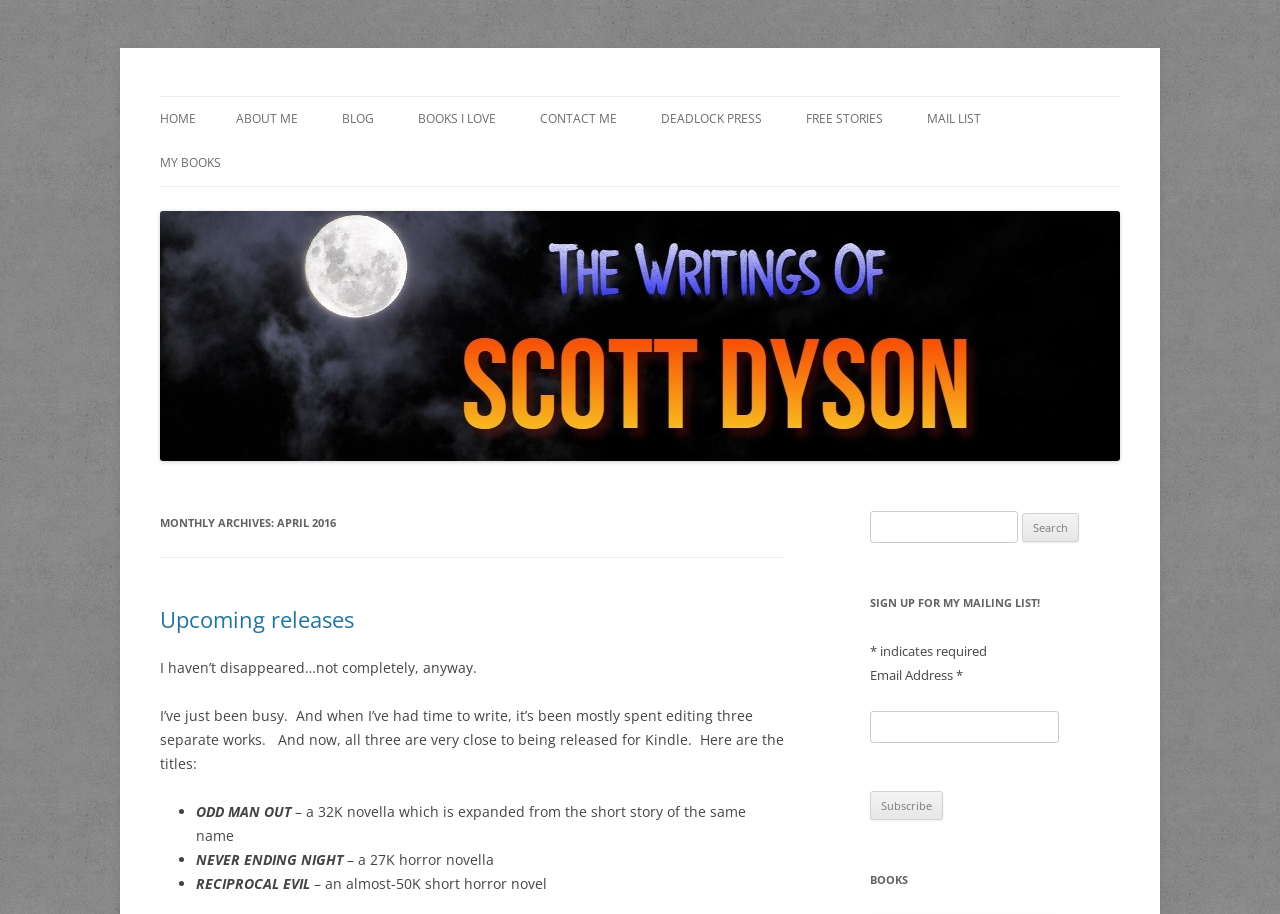Locate the bounding box coordinates of the element's region that should be clicked to carry out the following instruction: "Click on the 'HOME' link". The coordinates need to be four float numbers between 0 and 1, i.e., [left, top, right, bottom].

[0.125, 0.106, 0.153, 0.155]